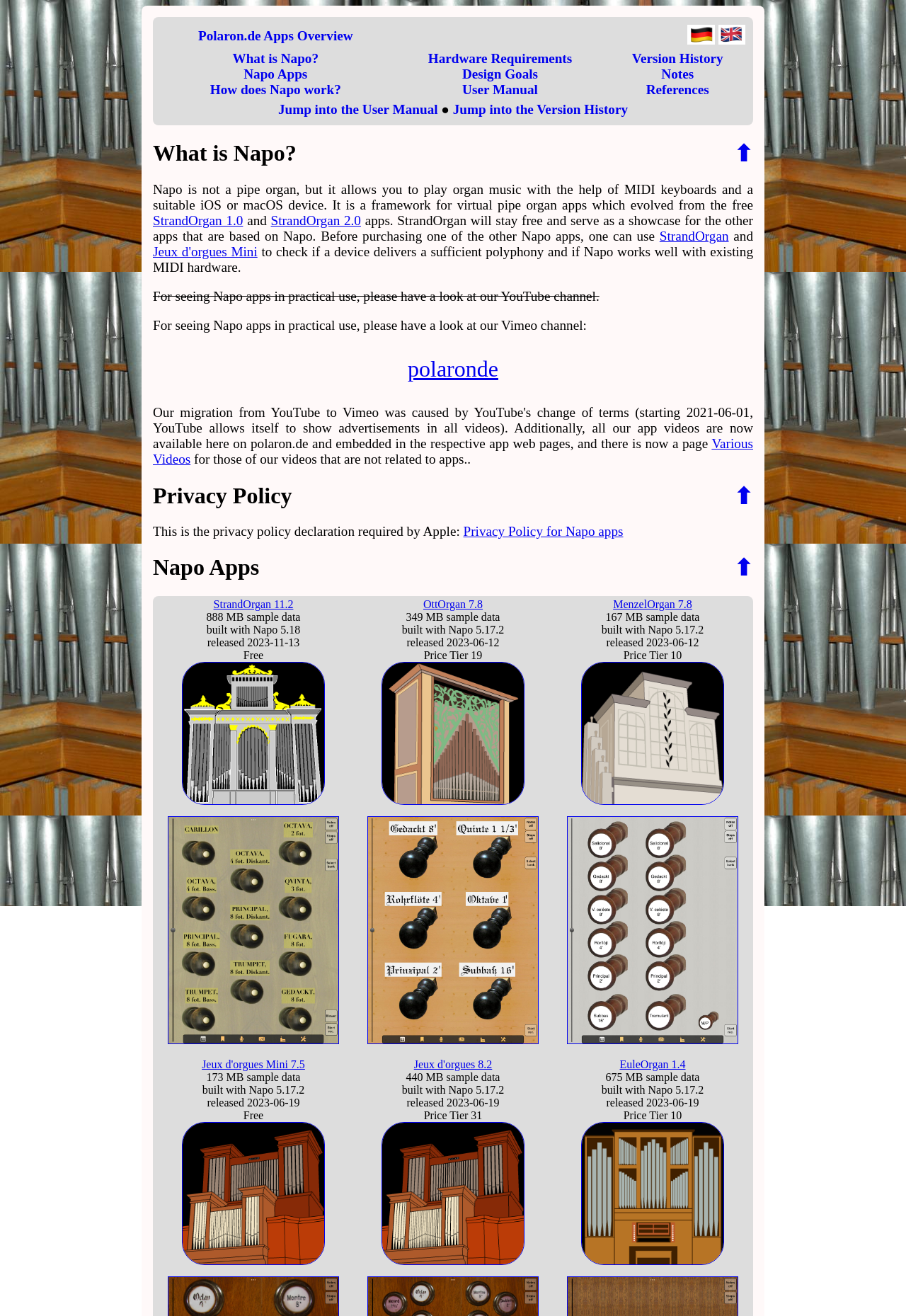What type of content is available on the YouTube channel?
Answer the question with a thorough and detailed explanation.

The webpage mentions that users can see Napo apps in practical use by visiting the YouTube channel. This implies that the YouTube channel contains videos showcasing the usage and capabilities of Napo apps.